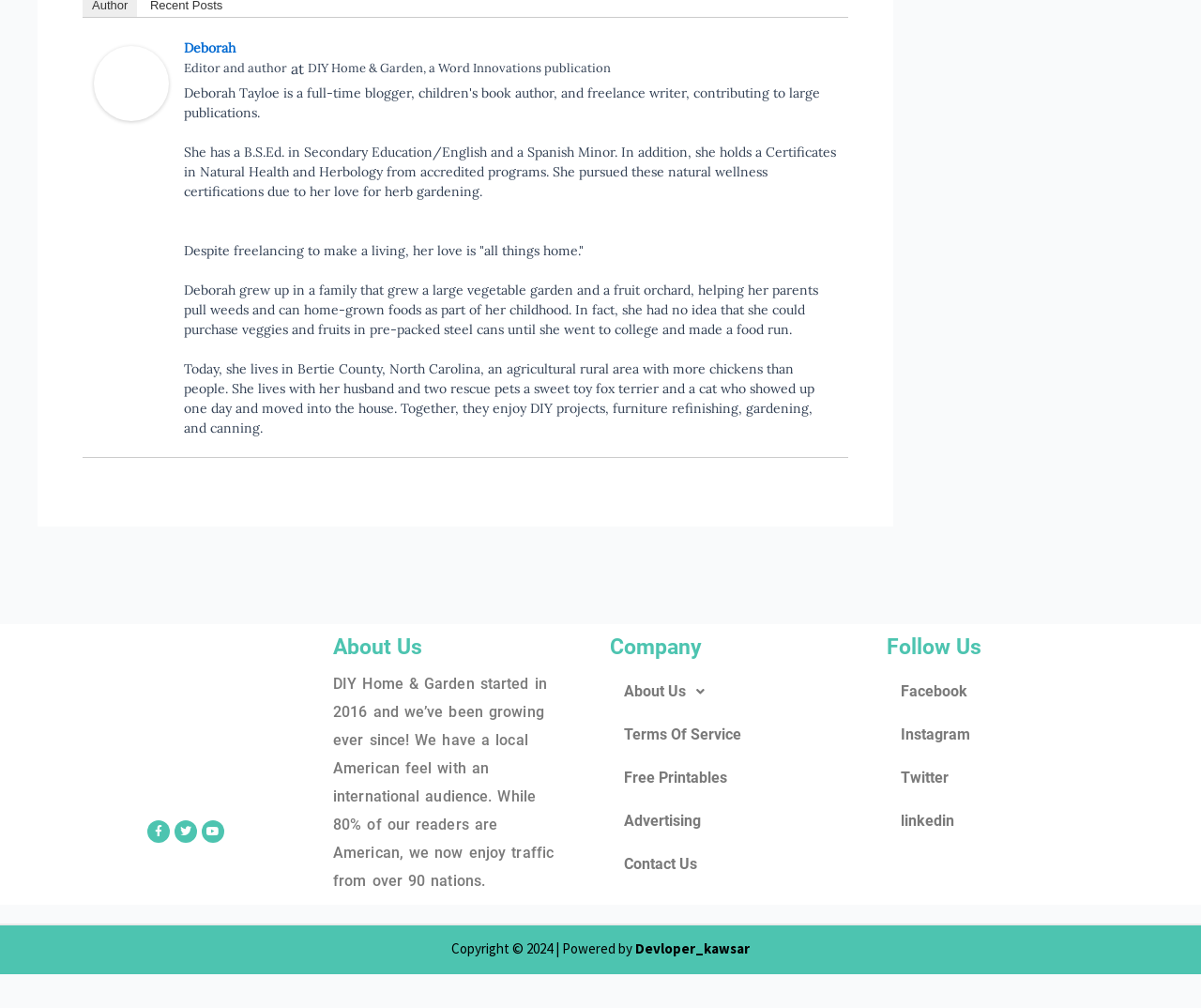Mark the bounding box of the element that matches the following description: "Youtube".

[0.168, 0.814, 0.186, 0.836]